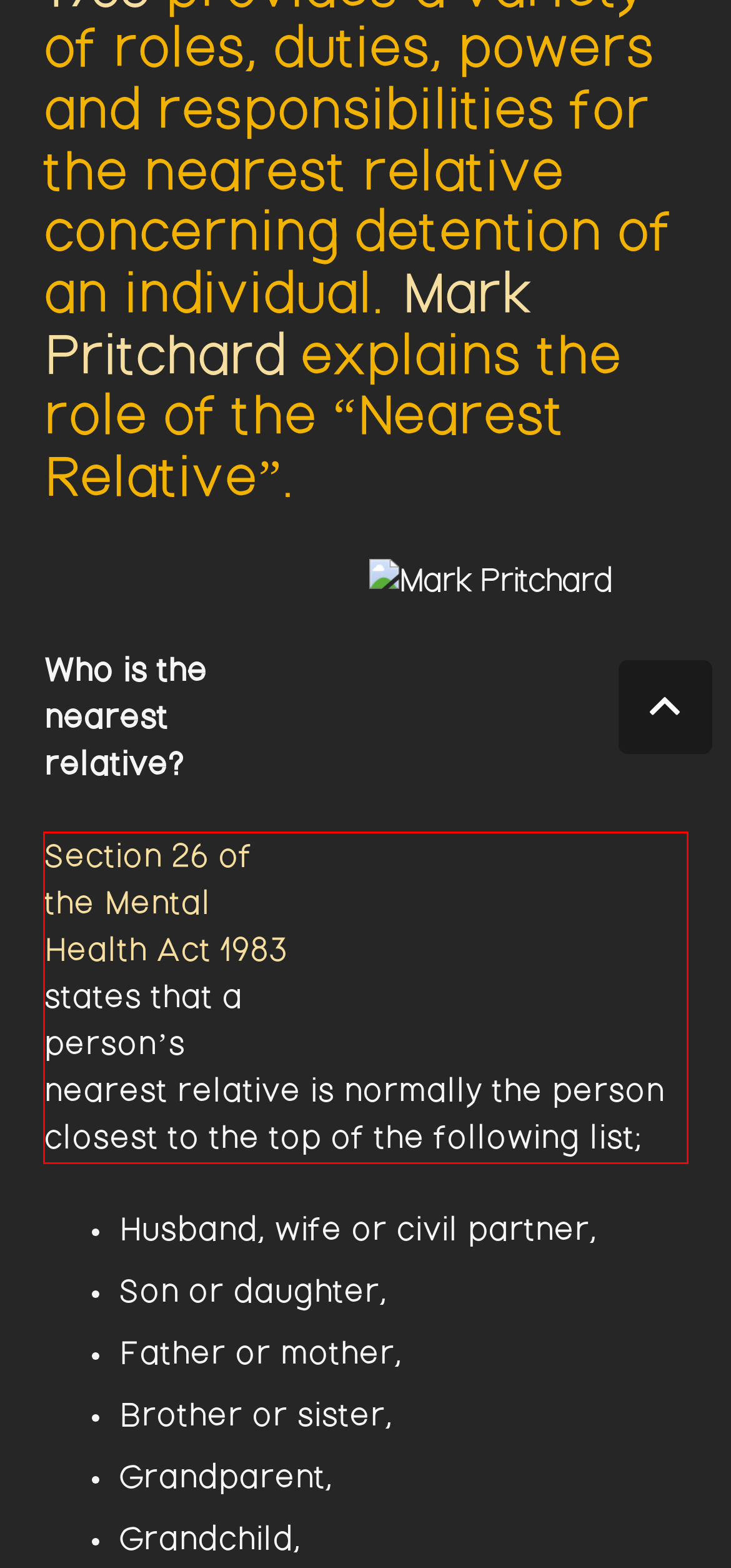You are given a webpage screenshot with a red bounding box around a UI element. Extract and generate the text inside this red bounding box.

Section 26 of the Mental Health Act 1983 states that a person’s nearest relative is normally the person closest to the top of the following list;